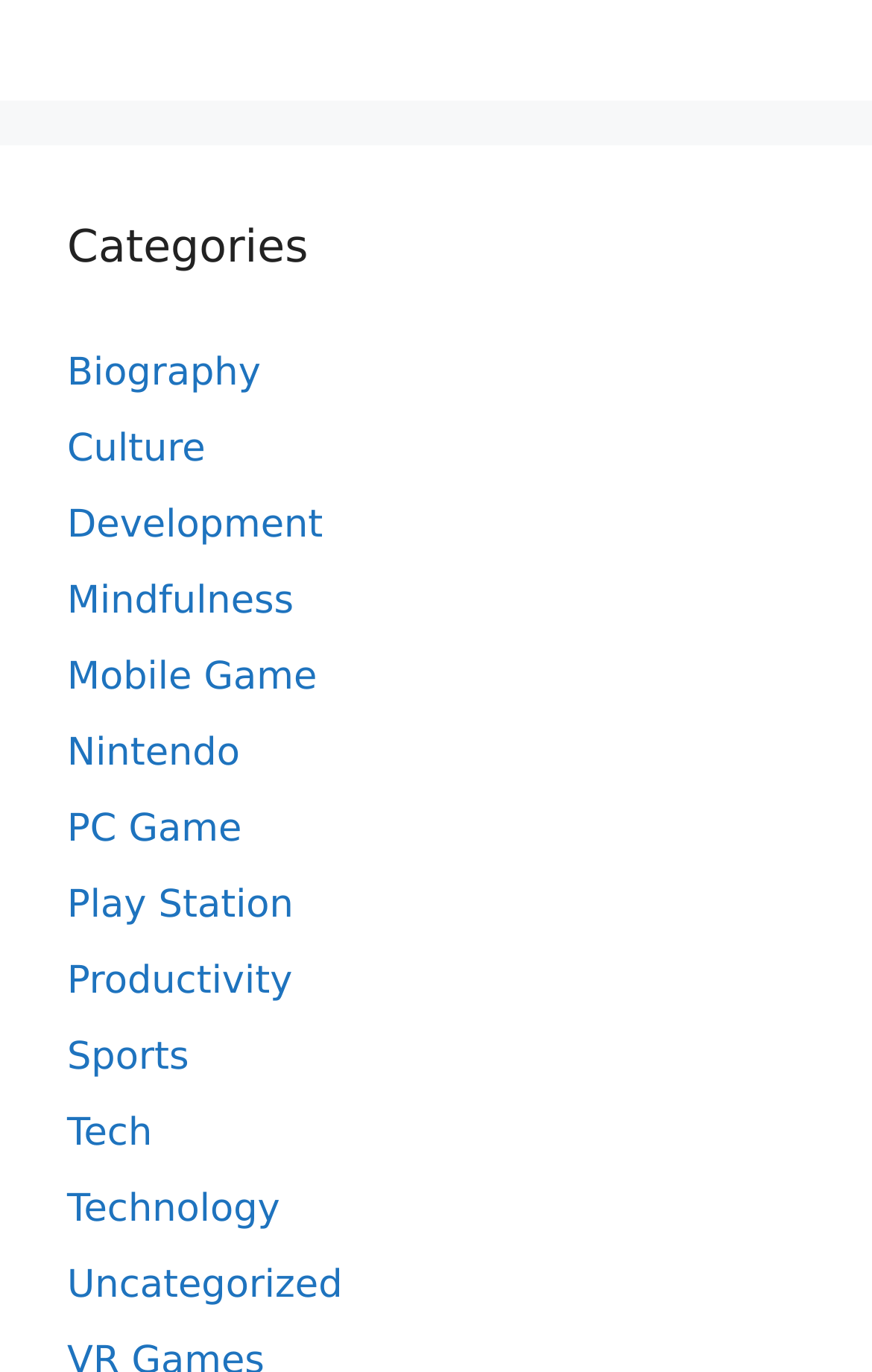Identify the bounding box coordinates of the clickable region necessary to fulfill the following instruction: "browse the 'Mobile Game' section". The bounding box coordinates should be four float numbers between 0 and 1, i.e., [left, top, right, bottom].

[0.077, 0.478, 0.364, 0.511]